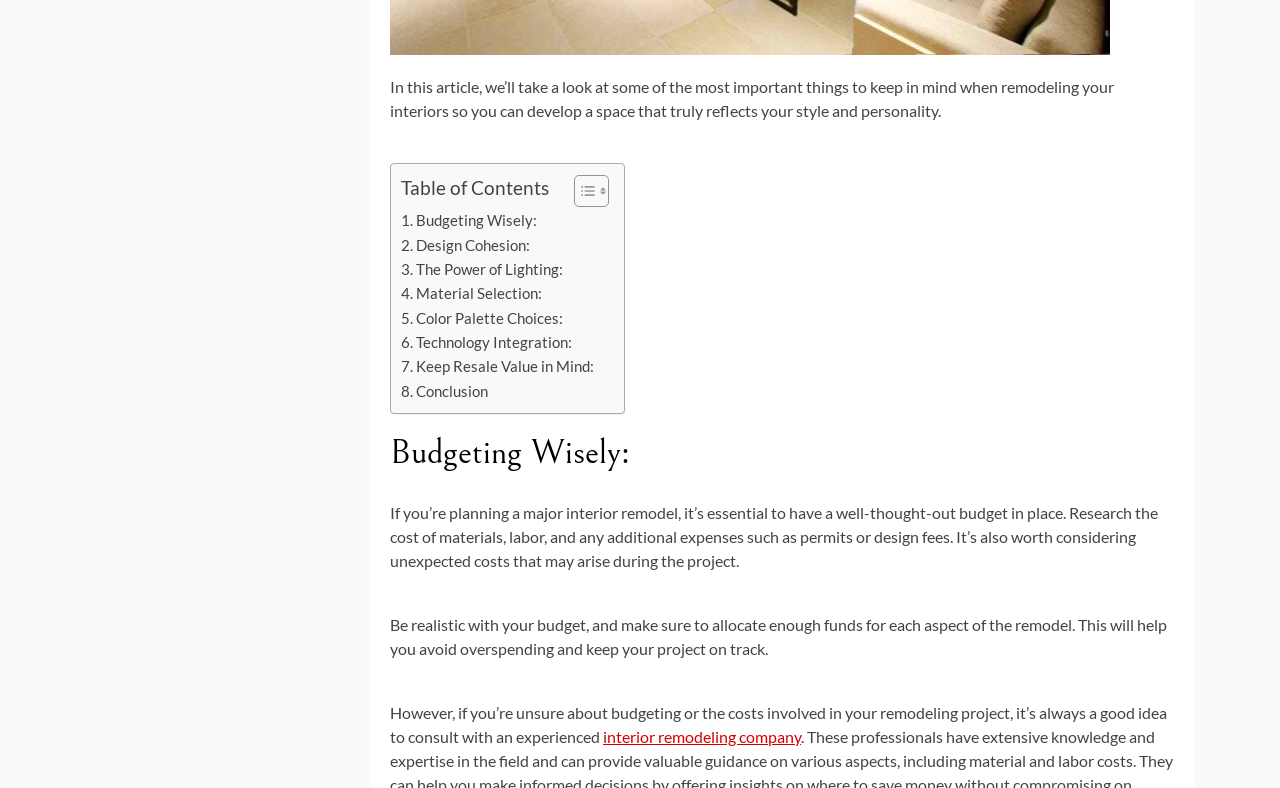How many points are discussed in the table of contents?
Please provide a single word or phrase as your answer based on the image.

8